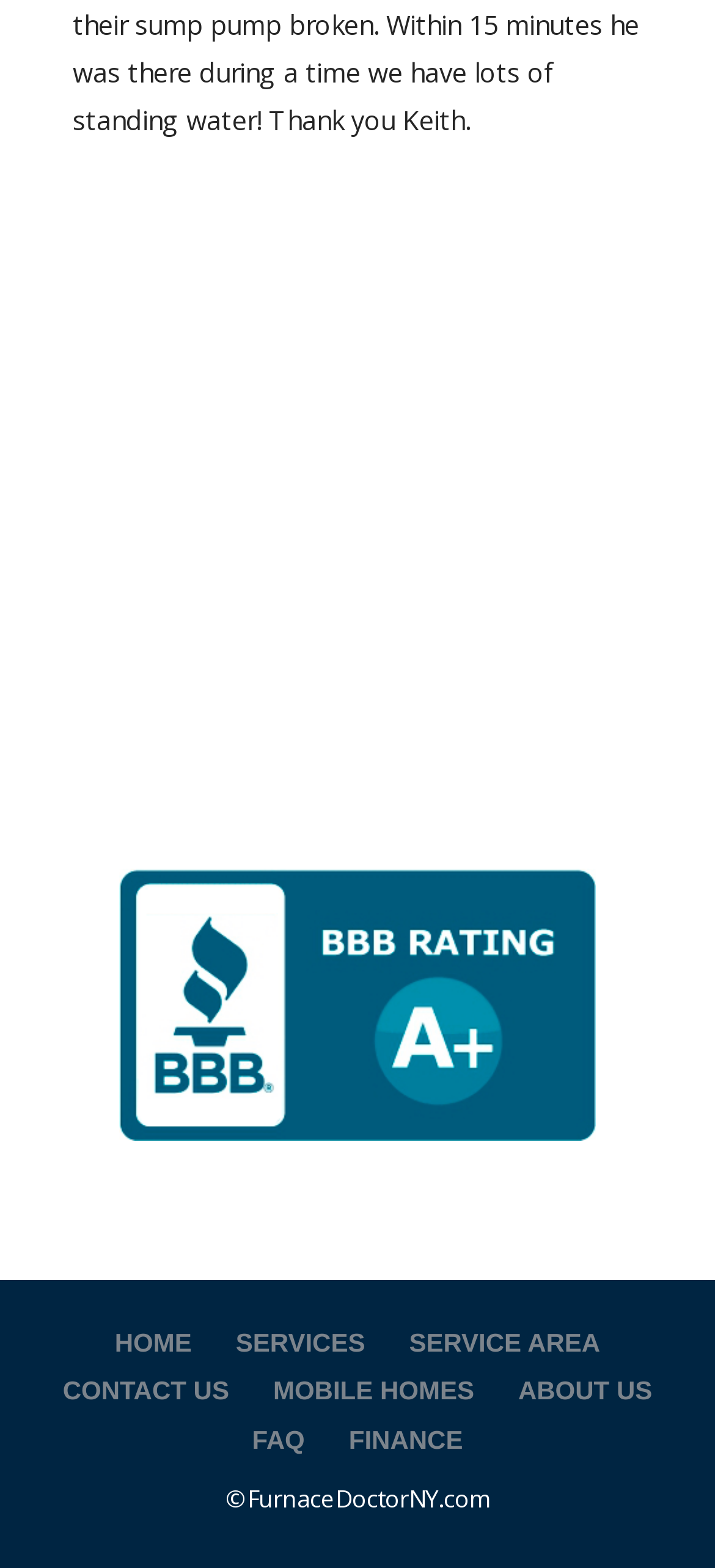What is the logo of the company?
Offer a detailed and full explanation in response to the question.

The logo of the company is Furnace Doctor, which can be inferred from the image element at the top of the webpage with the URL 'https://furnacedoctorny.com/wp-content/uploads/2024/03/cropped-furnace-doctor-logo-web.png'.